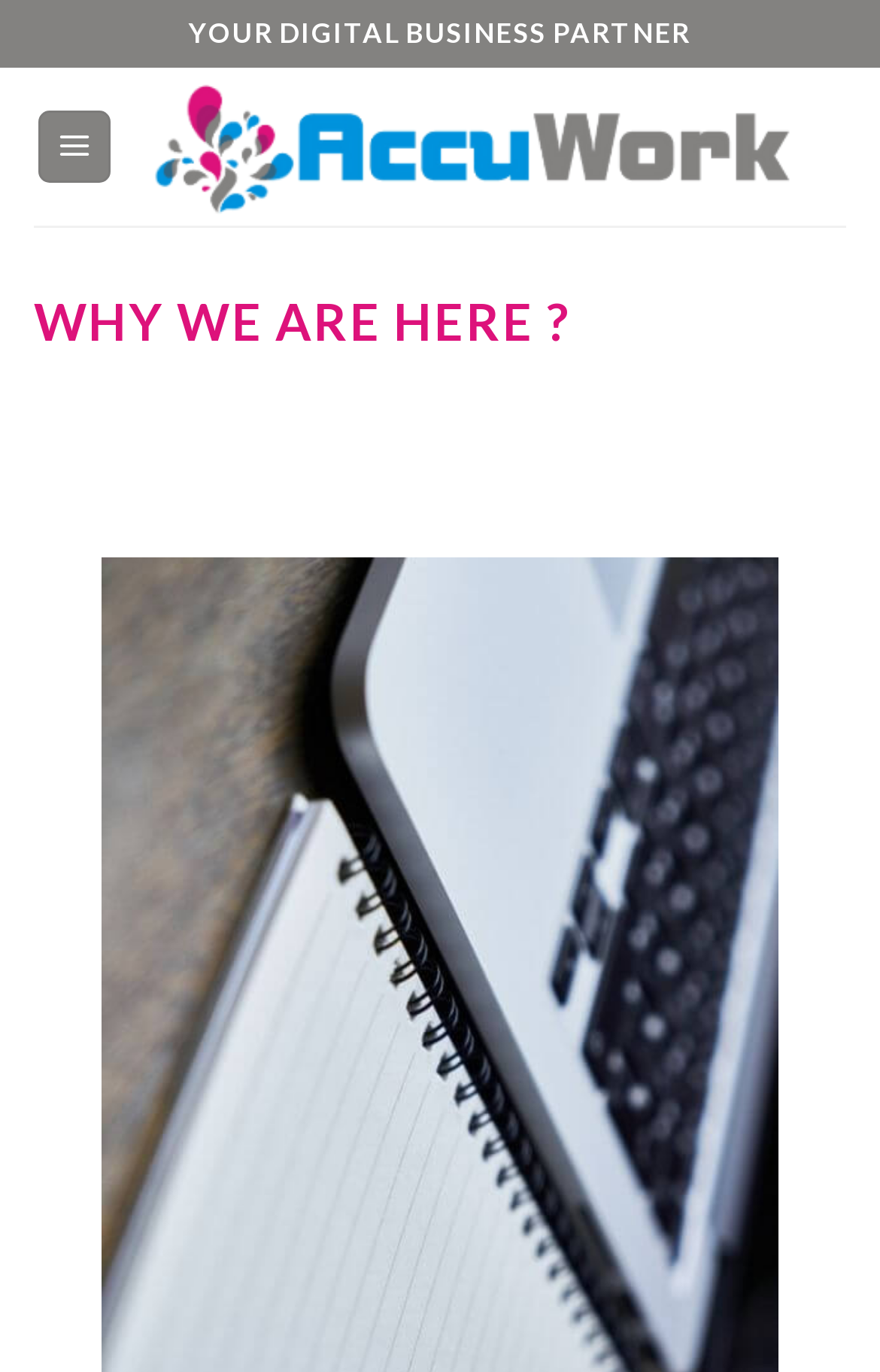What is the main topic of the webpage?
Look at the image and respond with a one-word or short-phrase answer.

Why We Are Here